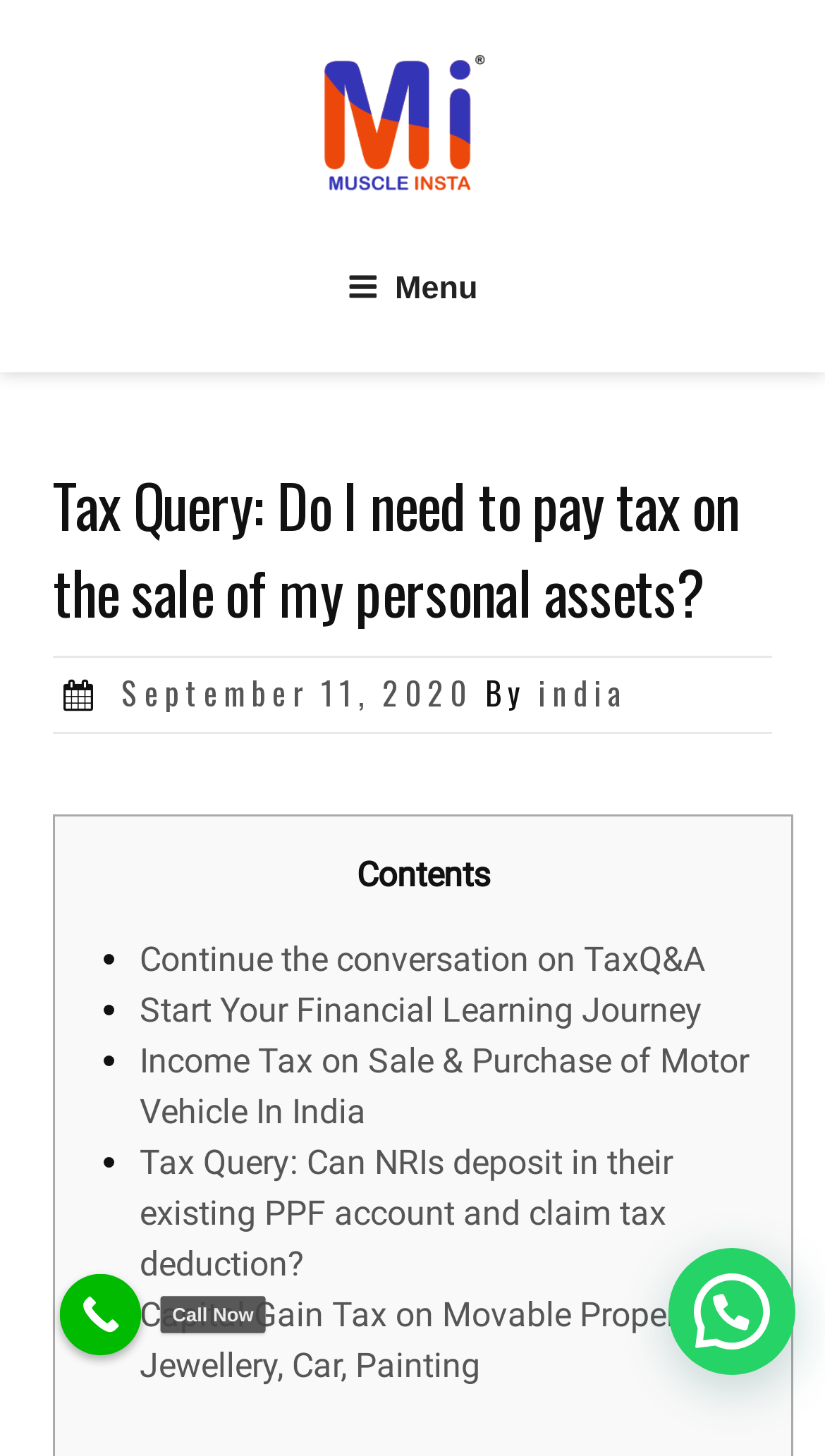Who is the author of the post?
Using the information presented in the image, please offer a detailed response to the question.

The author of the post can be found in the header section of the webpage, where it says 'By' followed by the author's name 'india'.